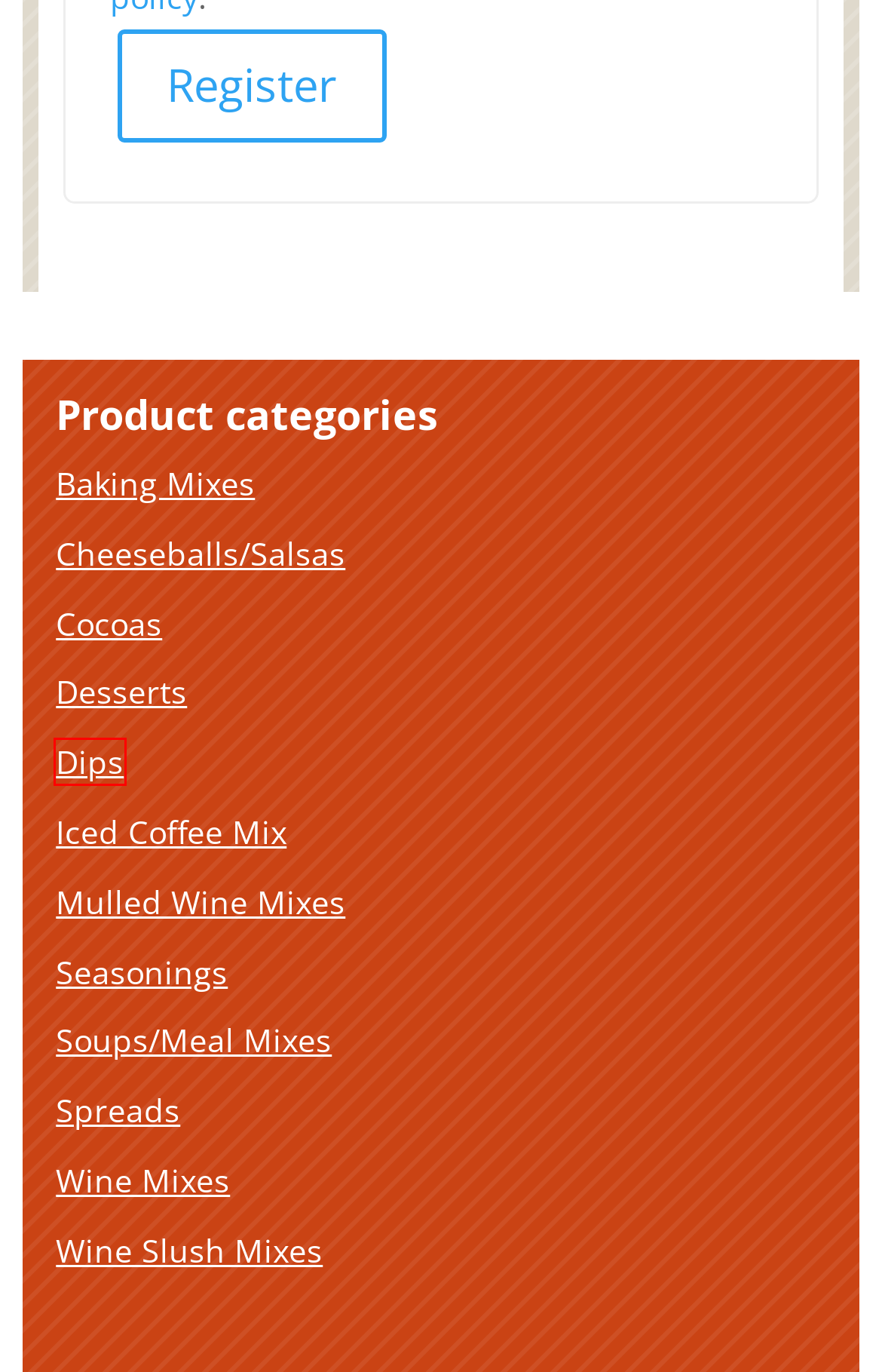Examine the webpage screenshot and identify the UI element enclosed in the red bounding box. Pick the webpage description that most accurately matches the new webpage after clicking the selected element. Here are the candidates:
A. Soups/Meal Mixes Archives - grasslandgourmetandgifts.com
B. Wine Mixes Archives - grasslandgourmetandgifts.com
C. Wine Slush Mixes Archives - grasslandgourmetandgifts.com
D. Dips Archives - grasslandgourmetandgifts.com
E. Desserts Archives - grasslandgourmetandgifts.com
F. Spreads Archives - grasslandgourmetandgifts.com
G. Seasonings Archives - grasslandgourmetandgifts.com
H. Mulled Wine Mixes Archives - grasslandgourmetandgifts.com

D